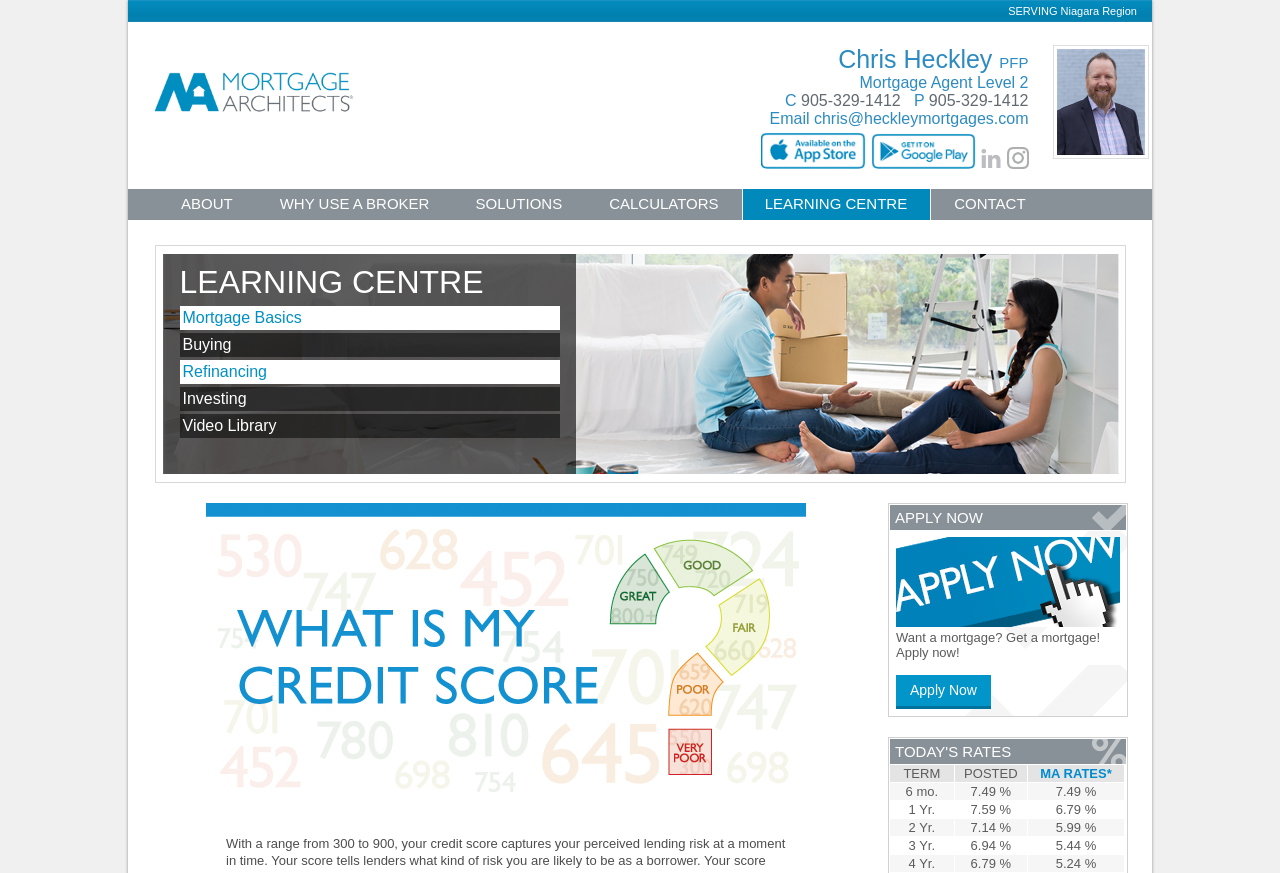What region is the mortgage service serving?
Based on the screenshot, answer the question with a single word or phrase.

Niagara Region